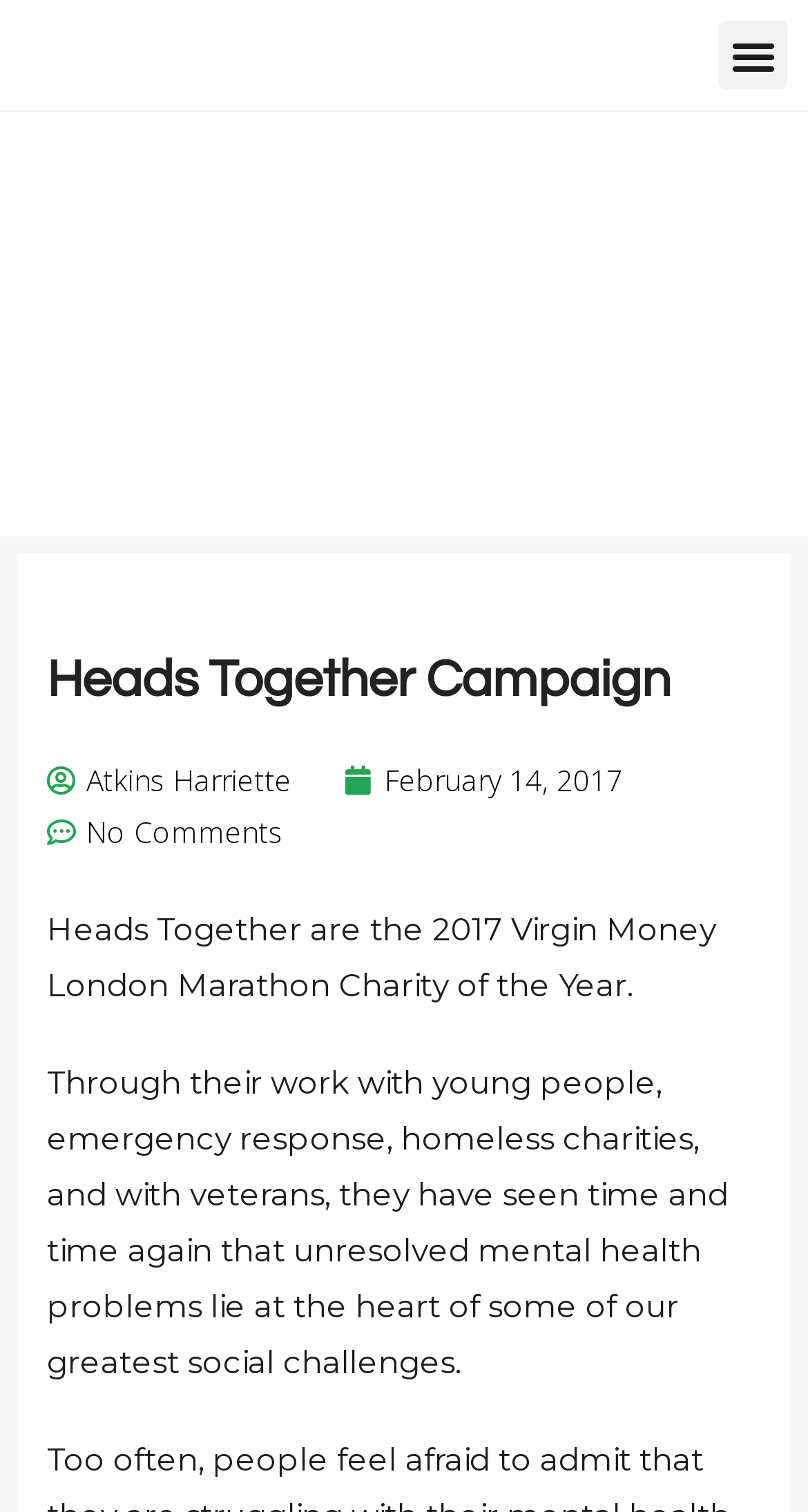Please determine the main heading text of this webpage.

Heads Together Campaign